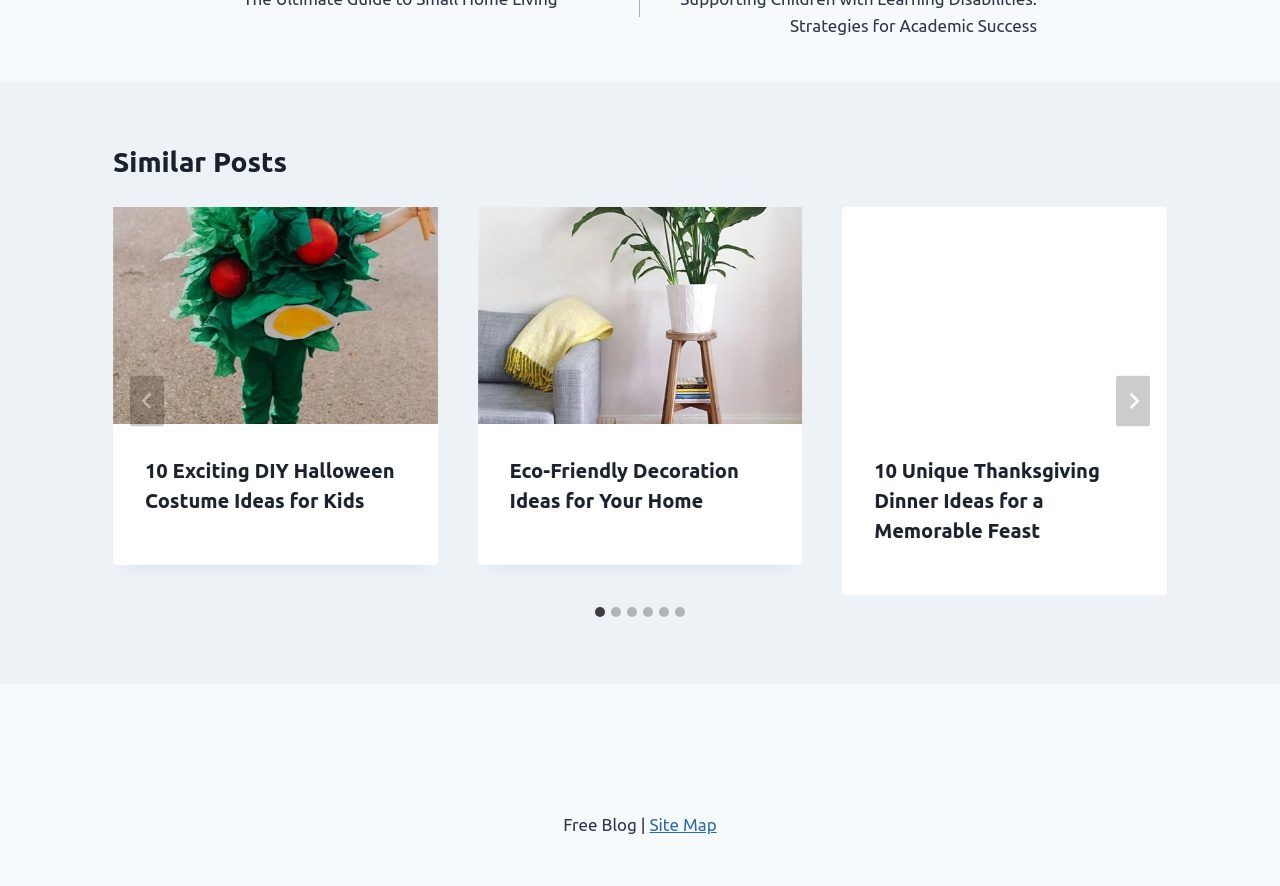Identify the bounding box coordinates for the element you need to click to achieve the following task: "Visit 'About us'". Provide the bounding box coordinates as four float numbers between 0 and 1, in the form [left, top, right, bottom].

None